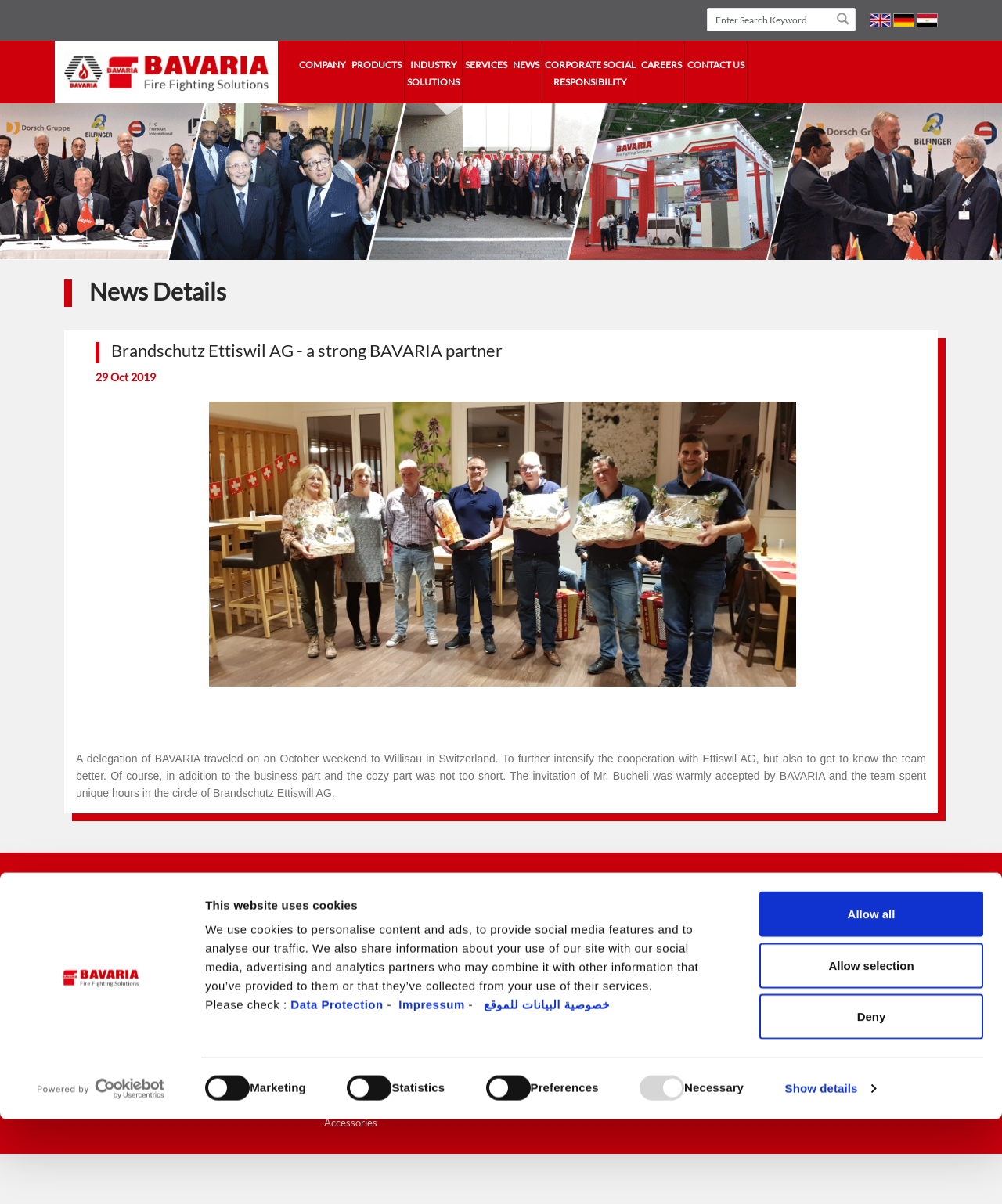Please use the details from the image to answer the following question comprehensively:
What is the company name mentioned in the webpage?

The company name mentioned in the webpage is Brandschutz Ettiswil AG, which is also referred to as a strong BAVARIA partner. This information is presented in the heading 'Brandschutz Ettiswil AG - a strong BAVARIA partner'.